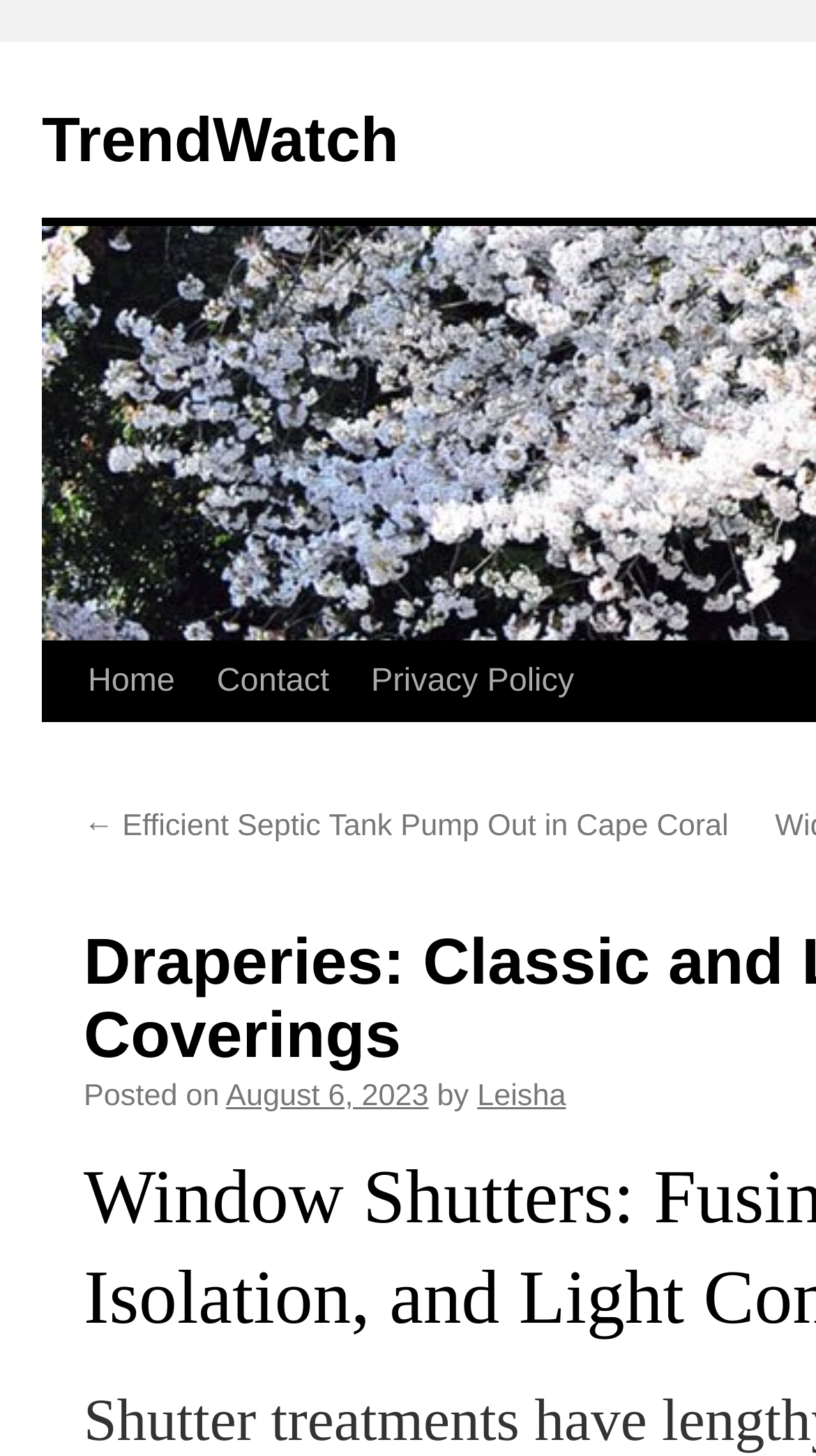Using the information in the image, give a detailed answer to the following question: How many links are in the top navigation bar?

I counted the links in the top navigation bar, which are 'Home', 'Contact', 'Privacy Policy', and 'TrendWatch', and found that there are 4 links in total.